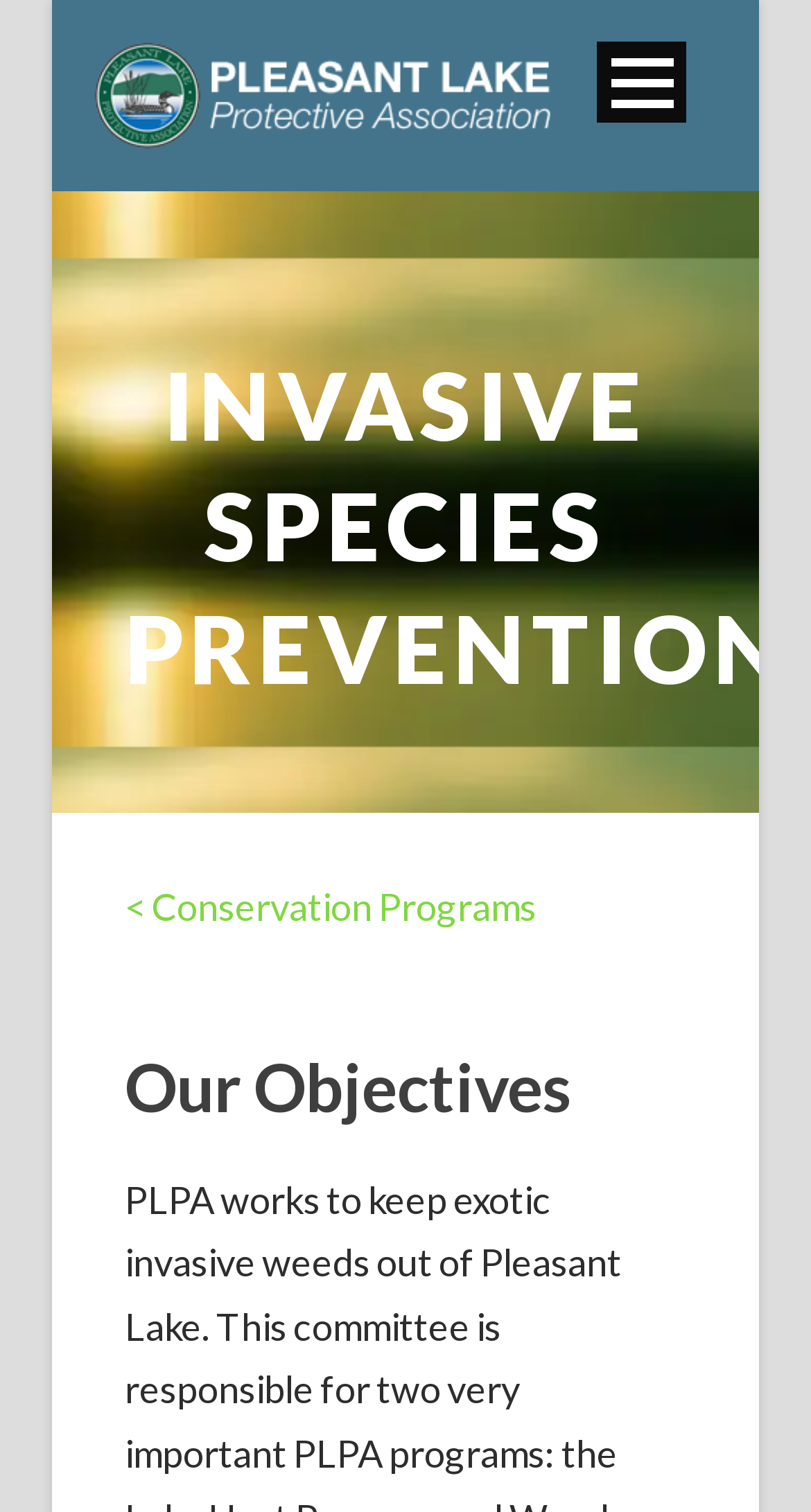Find the bounding box coordinates of the clickable area that will achieve the following instruction: "Open the menu".

[0.736, 0.027, 0.846, 0.081]